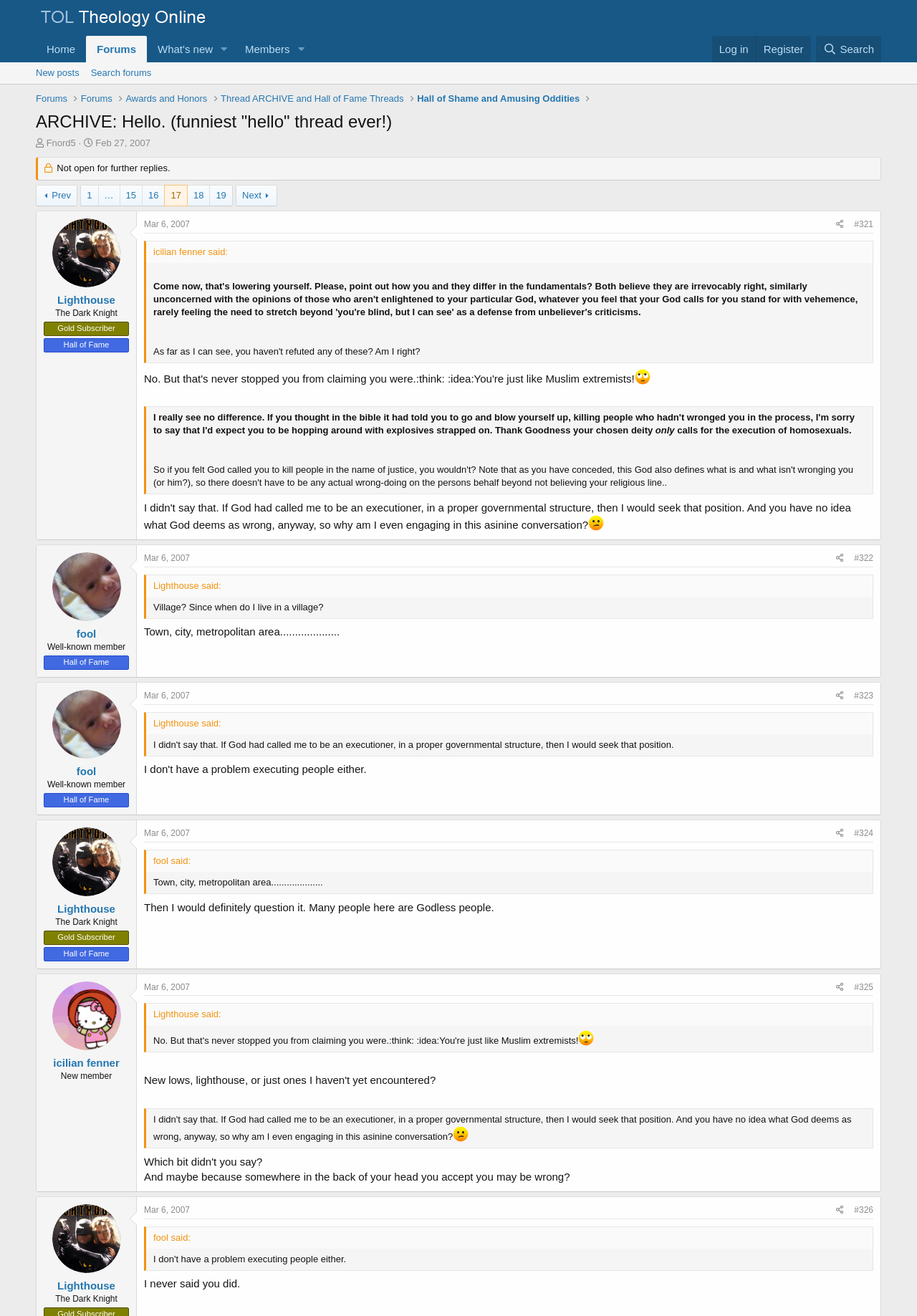Please answer the following question using a single word or phrase: 
How many pages are there in this thread?

17